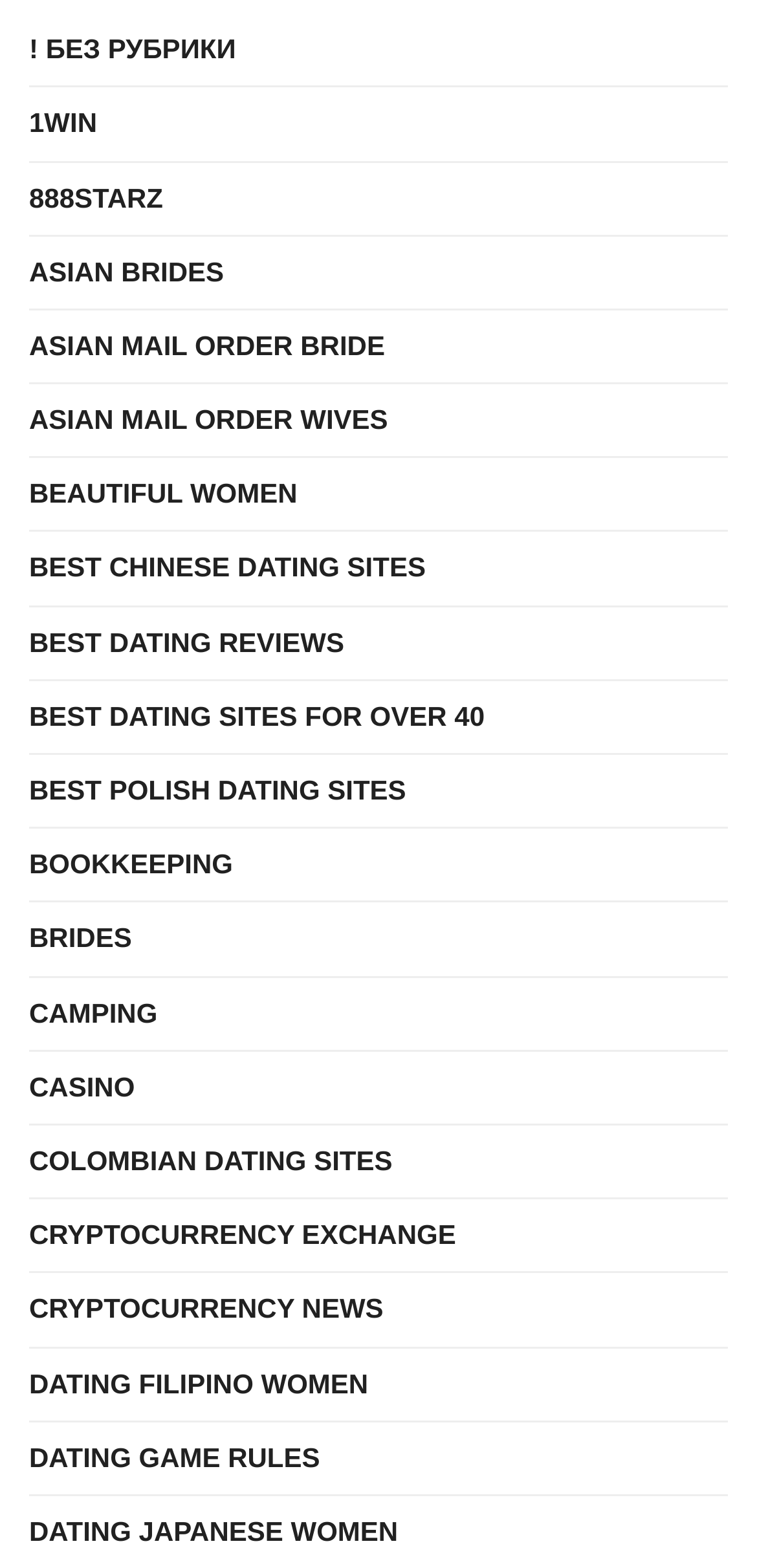Please provide a short answer using a single word or phrase for the question:
Are there any links related to finance on the webpage?

Yes